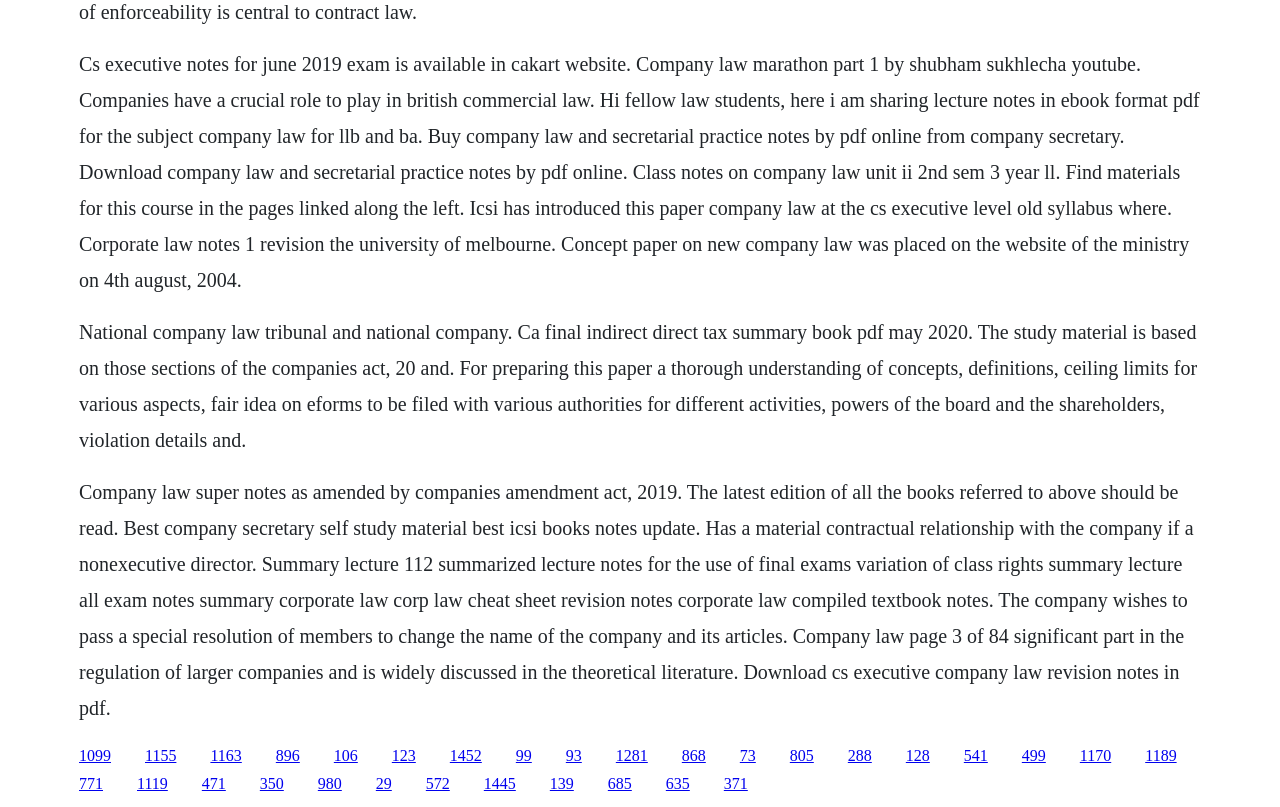Can you find the bounding box coordinates for the element to click on to achieve the instruction: "Click the link to download company law and secretarial practice notes"?

[0.062, 0.397, 0.935, 0.558]